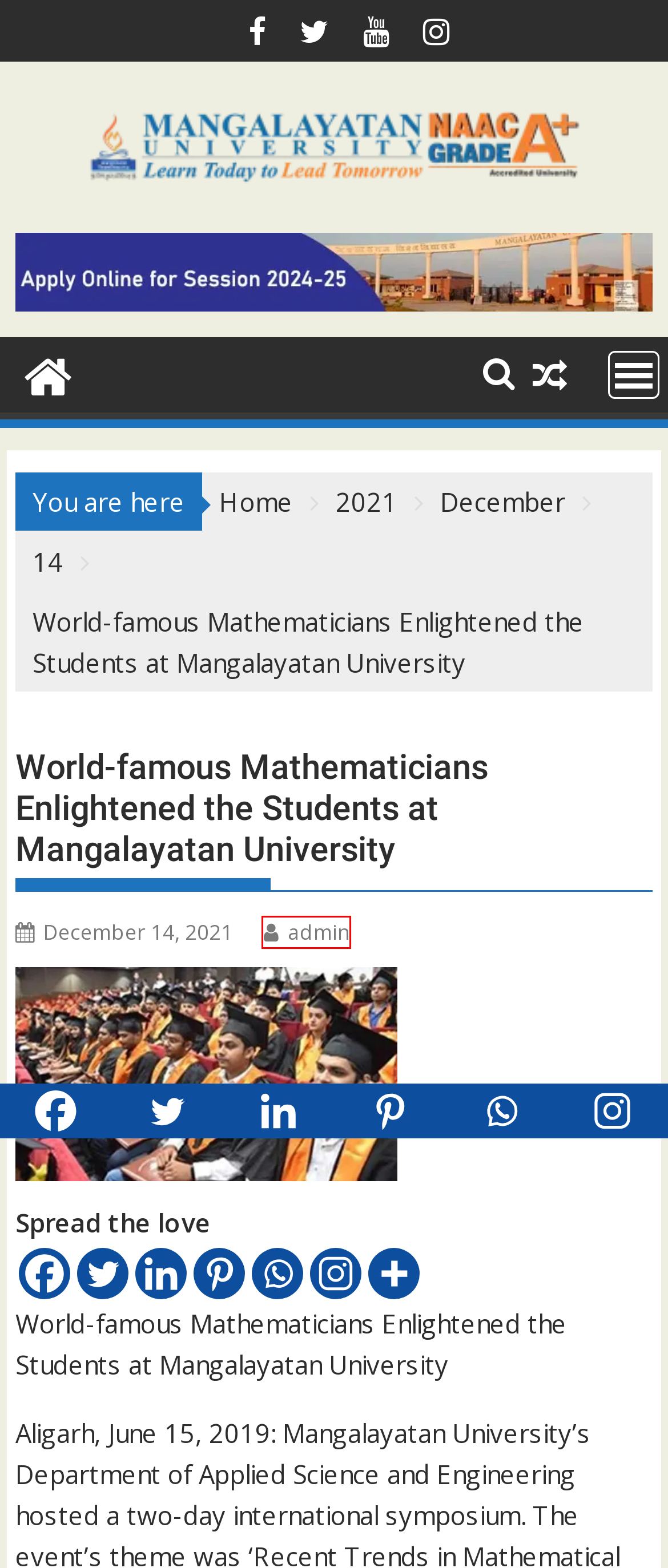Review the screenshot of a webpage containing a red bounding box around an element. Select the description that best matches the new webpage after clicking the highlighted element. The options are:
A. पूजा, ज्योति बनी मिस व प्रदीप, विपिन बने मिस्टर फेयरवेल – News – Mangalayatan University, Aligarh
B. 2021 – News – Mangalayatan University, Aligarh
C. News – Mangalayatan University, Aligarh  – News – Mangalayatan University, Aligarh
D. December 14, 2021 – News – Mangalayatan University, Aligarh
E. Education – News – Mangalayatan University, Aligarh
F. Video News – News – Mangalayatan University, Aligarh
G. admin – News – Mangalayatan University, Aligarh
H. December 2021 – News – Mangalayatan University, Aligarh

G